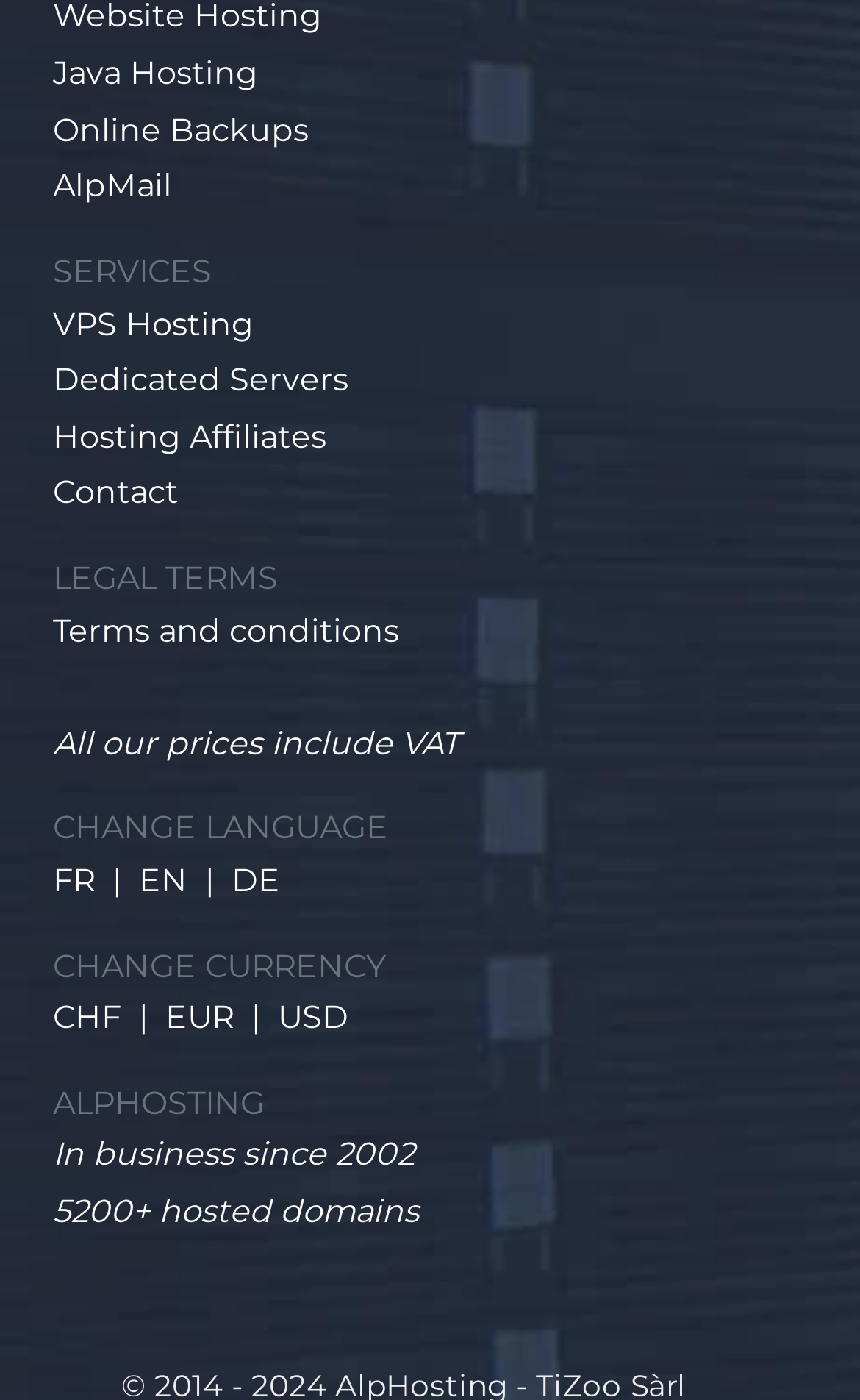Please answer the following question using a single word or phrase: 
How many hosted domains are there?

5200+